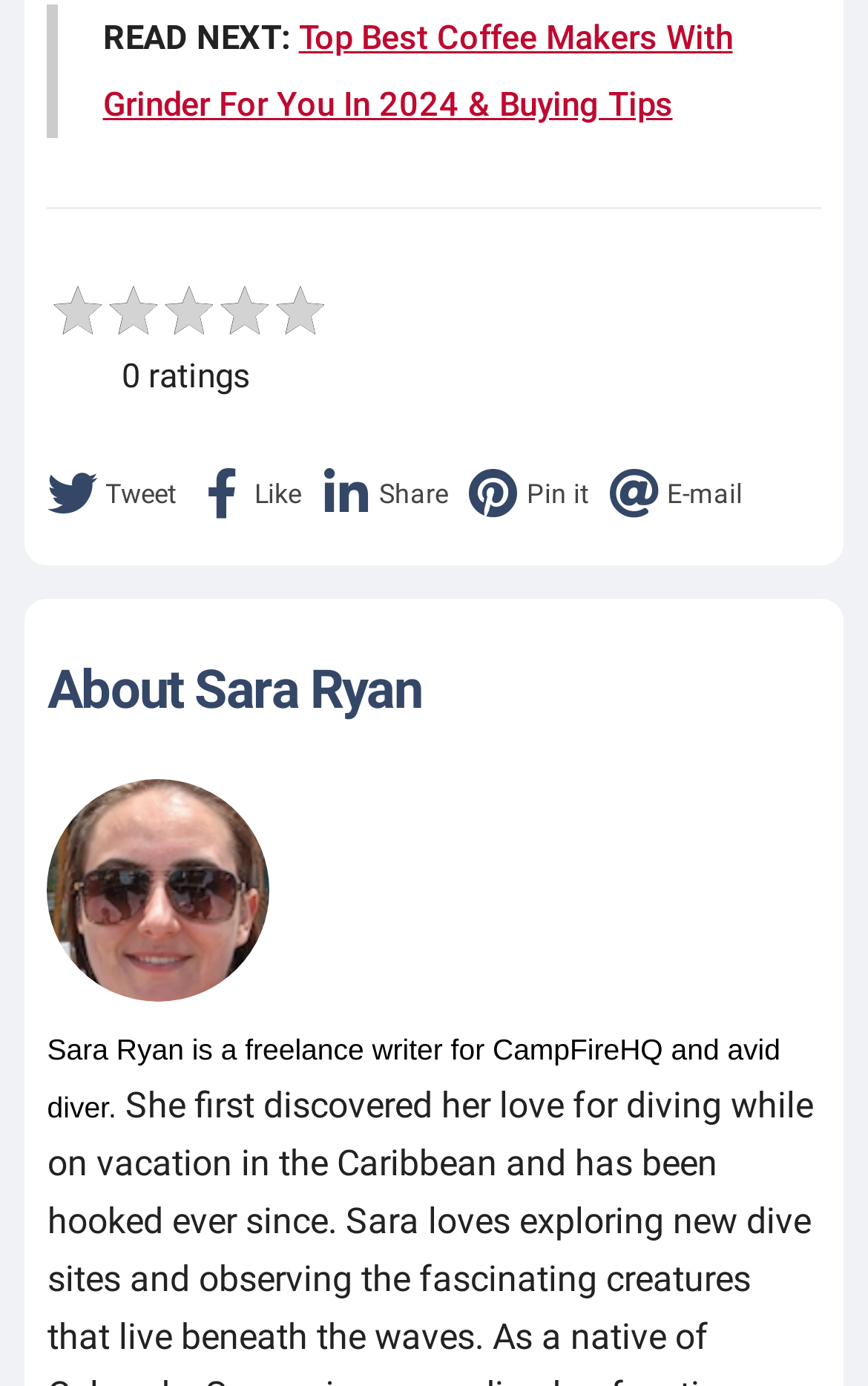Identify the bounding box coordinates for the UI element mentioned here: "E-mail". Provide the coordinates as four float values between 0 and 1, i.e., [left, top, right, bottom].

[0.701, 0.339, 0.856, 0.375]